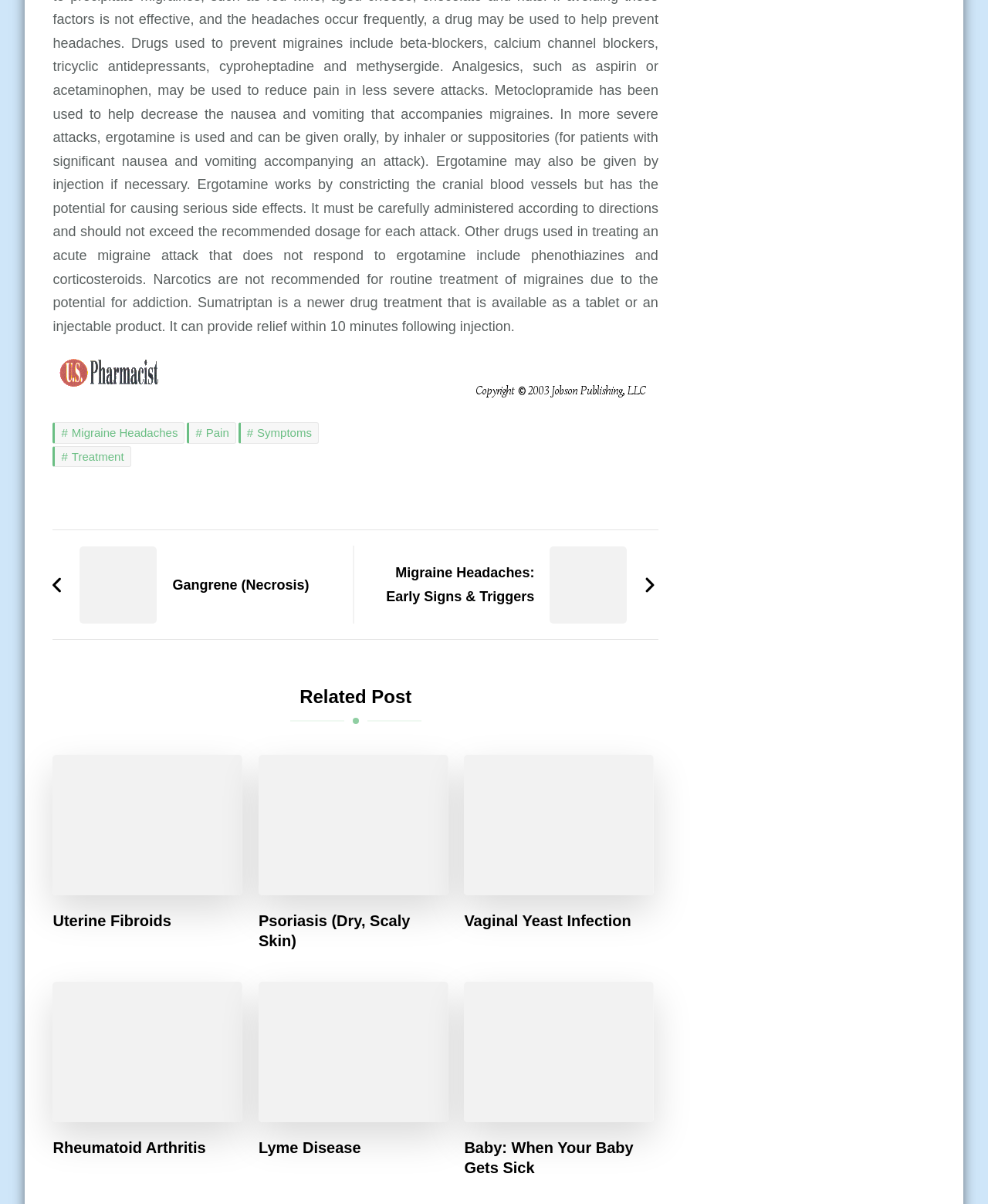What is the topic of the last related post?
Please provide a detailed and thorough answer to the question.

The topic of the last related post can be determined by looking at the heading element with the text 'Baby: When Your Baby Gets Sick', which is likely the title of the last related post.